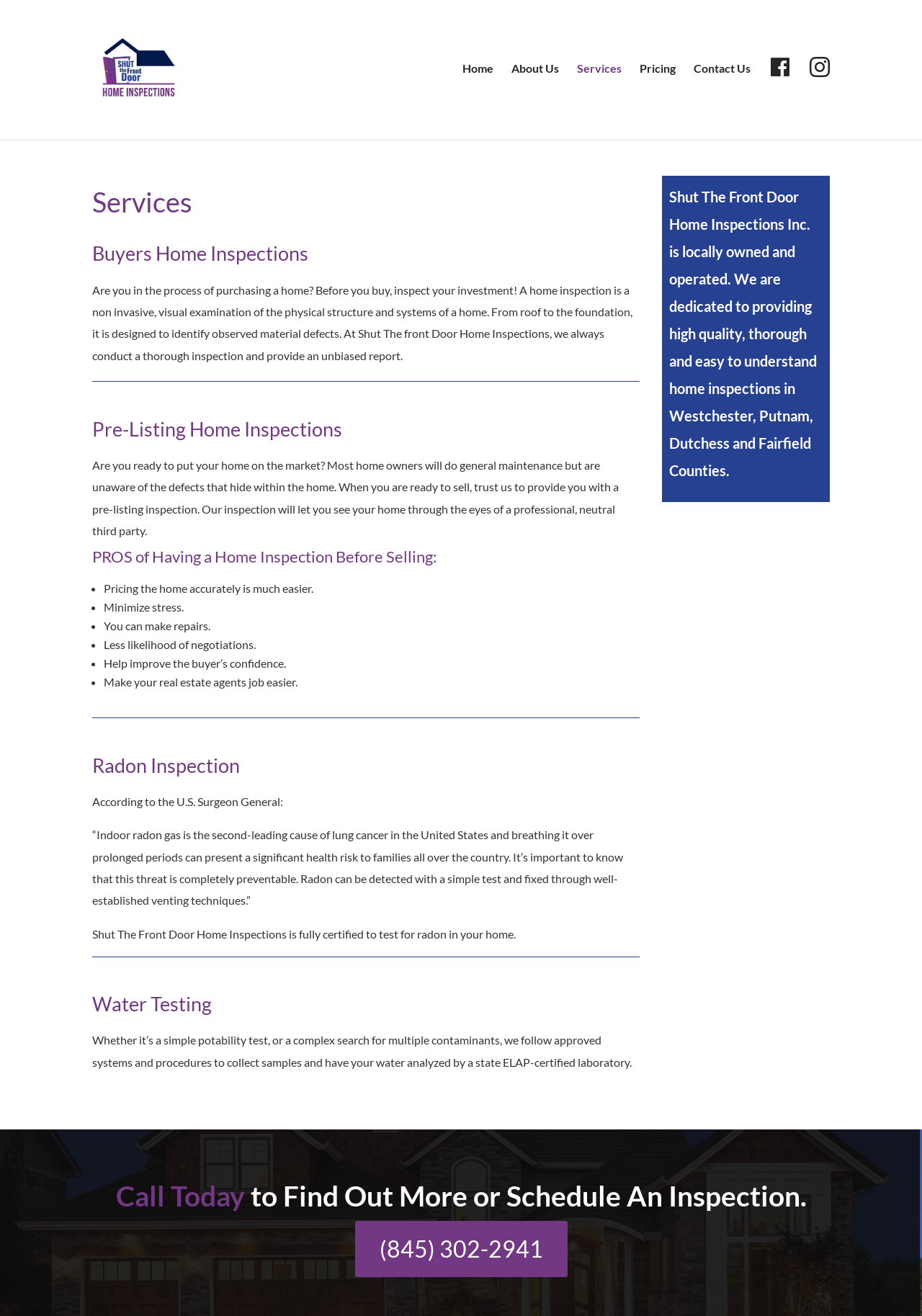Describe the webpage in detail, including text, images, and layout.

The webpage is about Shut The Front Door Home Inspections Inc., a company that provides home inspection services. At the top, there is a logo and a navigation menu with links to different sections of the website, including Home, About Us, Services, Pricing, Contact Us, Facebook, and Instagram.

Below the navigation menu, there is a heading that reads "Services" and three subheadings: "Buyers Home Inspections", "Pre-Listing Home Inspections", and "Radon Inspection". Under each subheading, there is a brief description of the service provided.

The "Buyers Home Inspections" section explains that a home inspection is a non-invasive, visual examination of a home's physical structure and systems, designed to identify observed material defects. The "Pre-Listing Home Inspections" section highlights the benefits of having a home inspection before selling, including pricing the home accurately, minimizing stress, and making repairs.

The "Radon Inspection" section quotes the U.S. Surgeon General on the risks of indoor radon gas and mentions that Shut The Front Door Home Inspections is fully certified to test for radon in homes.

Further down, there is a section on "Water Testing", which explains that the company follows approved systems and procedures to collect water samples and have them analyzed by a state-certified laboratory.

On the right side of the page, there is a section that reads "Shut The Front Door Home Inspections Inc. is locally owned and operated. We are dedicated to providing high-quality, thorough, and easy-to-understand home inspections in Westchester, Putnam, Dutchess, and Fairfield Counties."

At the bottom of the page, there is a call-to-action section with the text "Call Today to Find Out More or Schedule An Inspection" and a phone number, (845) 302-2941.